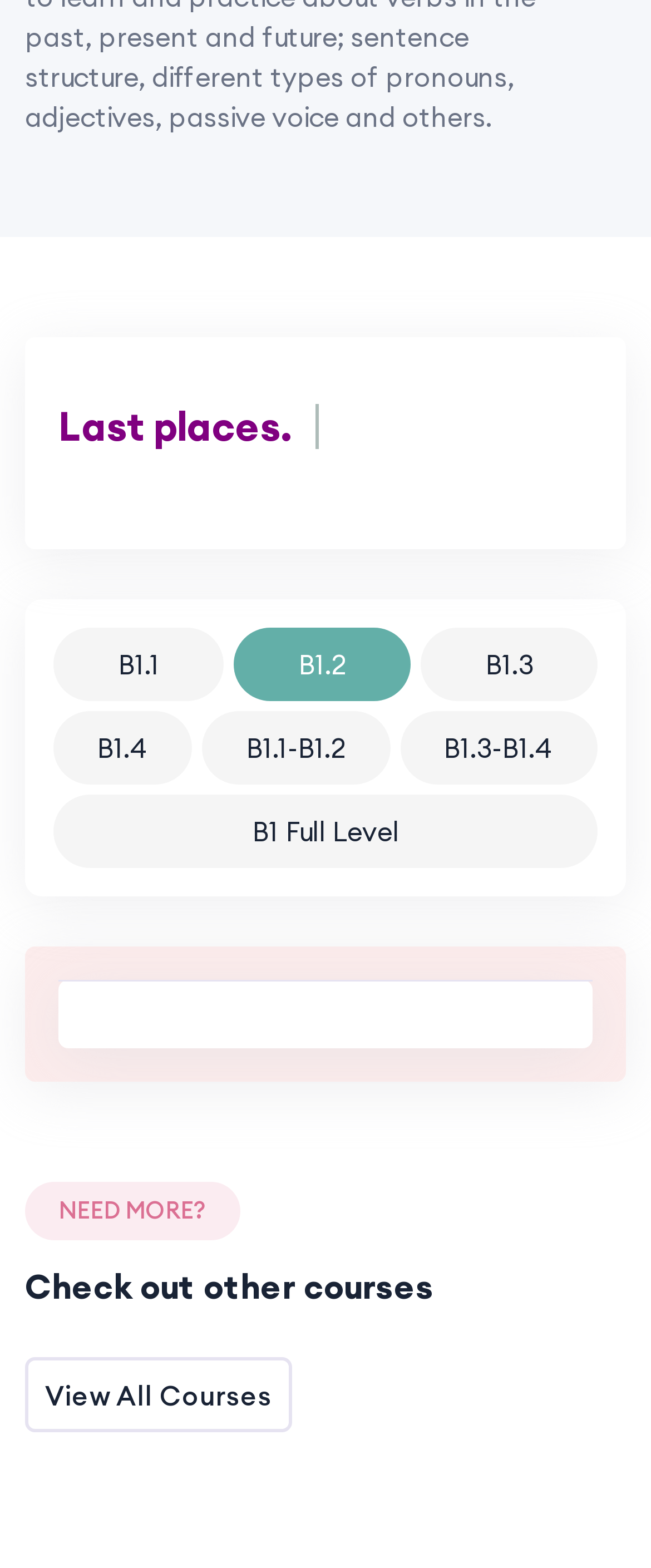Utilize the details in the image to give a detailed response to the question: How many links are there in the top row?

The top row contains three links, namely 'B1.1', 'B1.2', and 'B1.3', with bounding box coordinates of [0.082, 0.401, 0.344, 0.448], [0.359, 0.401, 0.631, 0.448], and [0.646, 0.401, 0.918, 0.448] respectively.